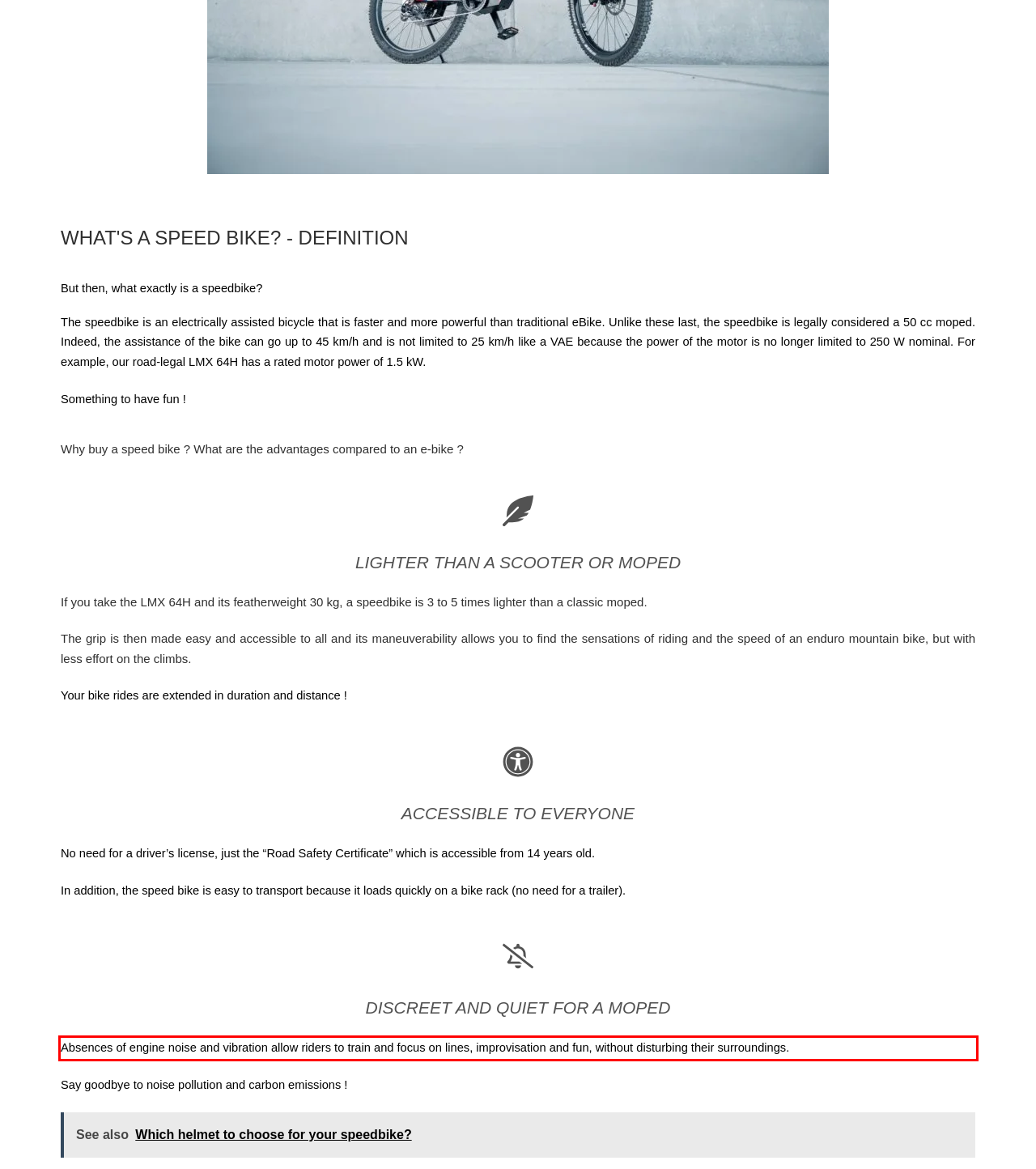You are presented with a screenshot containing a red rectangle. Extract the text found inside this red bounding box.

Absences of engine noise and vibration allow riders to train and focus on lines, improvisation and fun, without disturbing their surroundings.